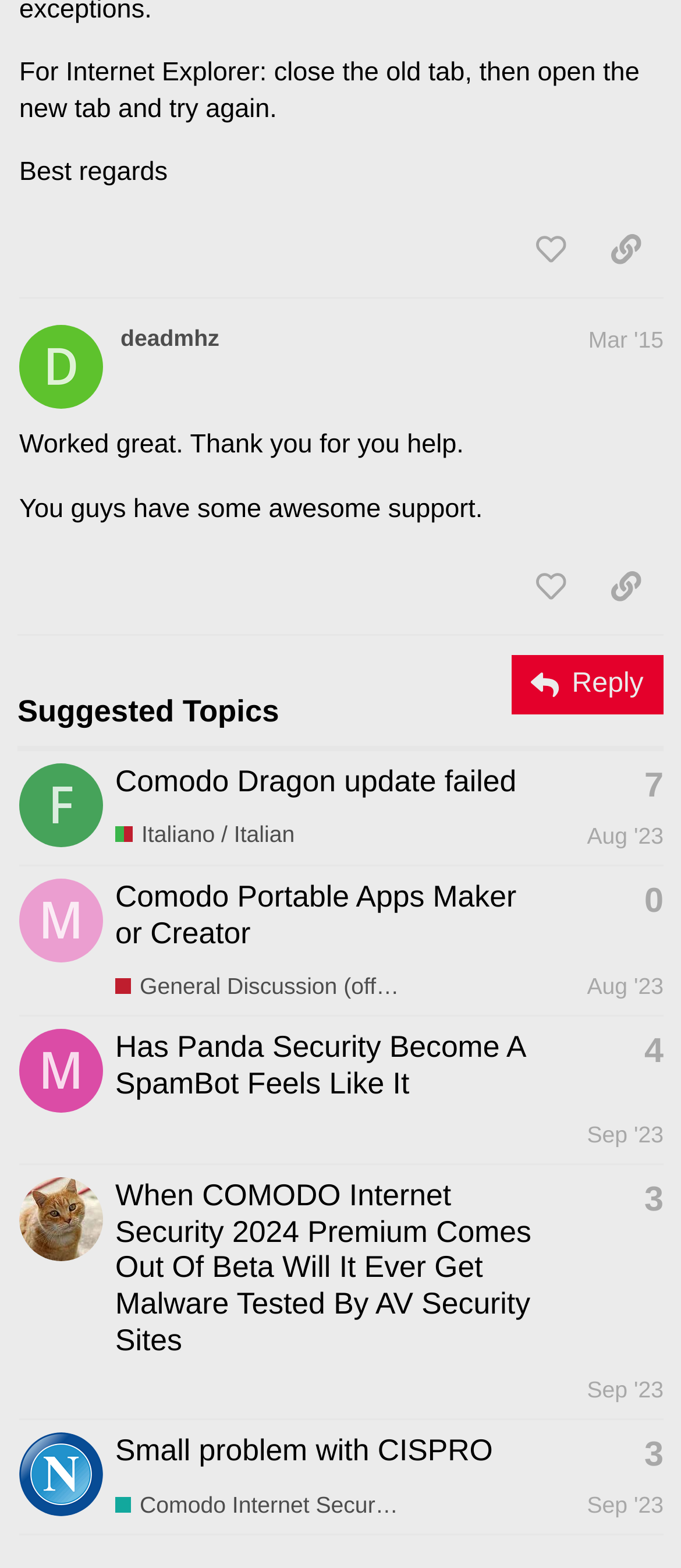Provide a brief response to the question using a single word or phrase: 
How many posts are in this topic?

5